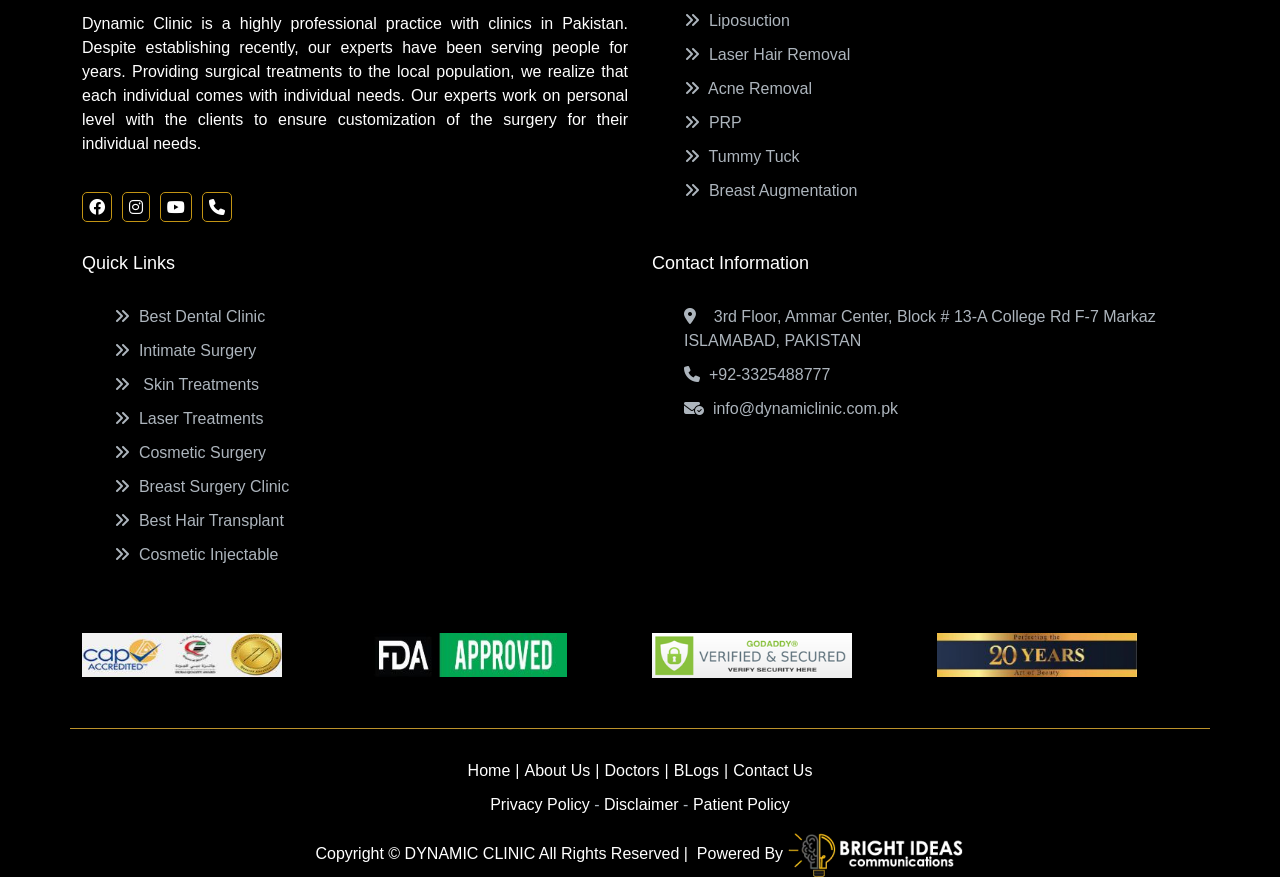What services are offered by the clinic?
Give a single word or phrase answer based on the content of the image.

Surgical treatments